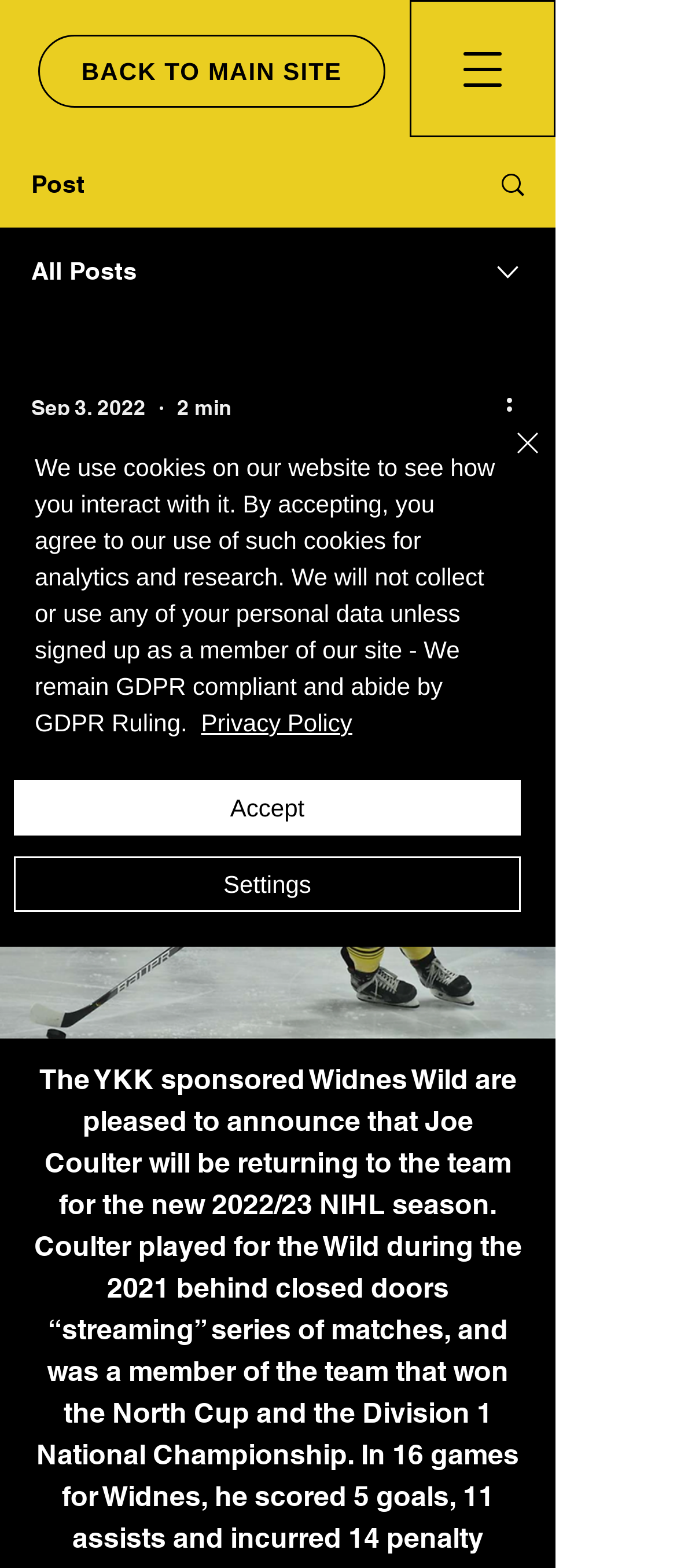Please reply to the following question using a single word or phrase: 
How many buttons are there in the navigation menu?

2